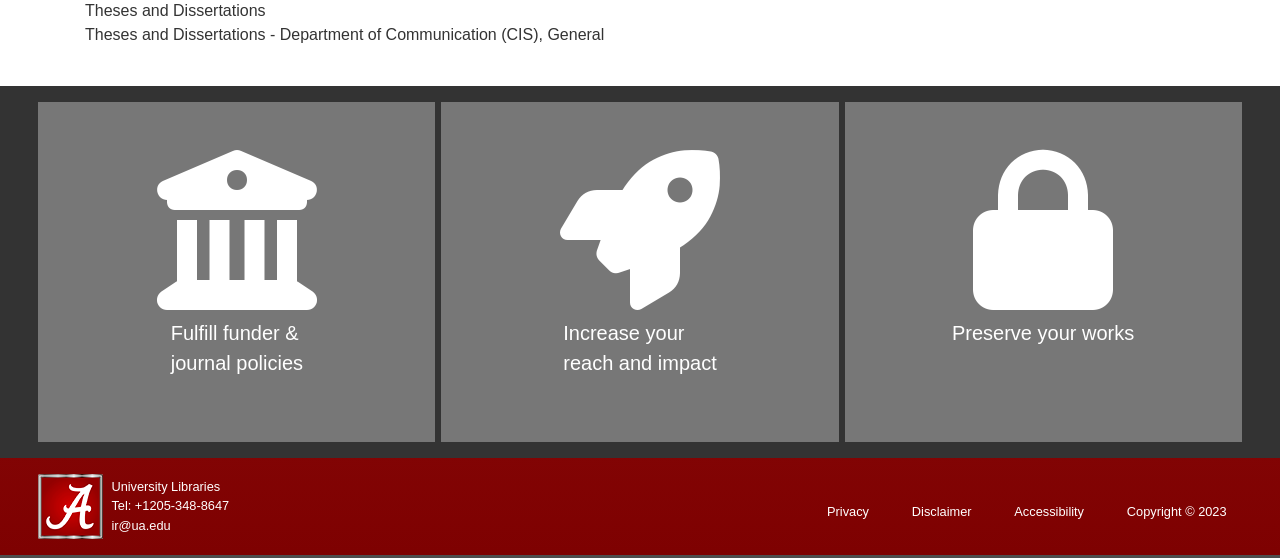Locate the bounding box coordinates of the element to click to perform the following action: 'View theses and dissertations'. The coordinates should be given as four float values between 0 and 1, in the form of [left, top, right, bottom].

[0.066, 0.003, 0.207, 0.033]